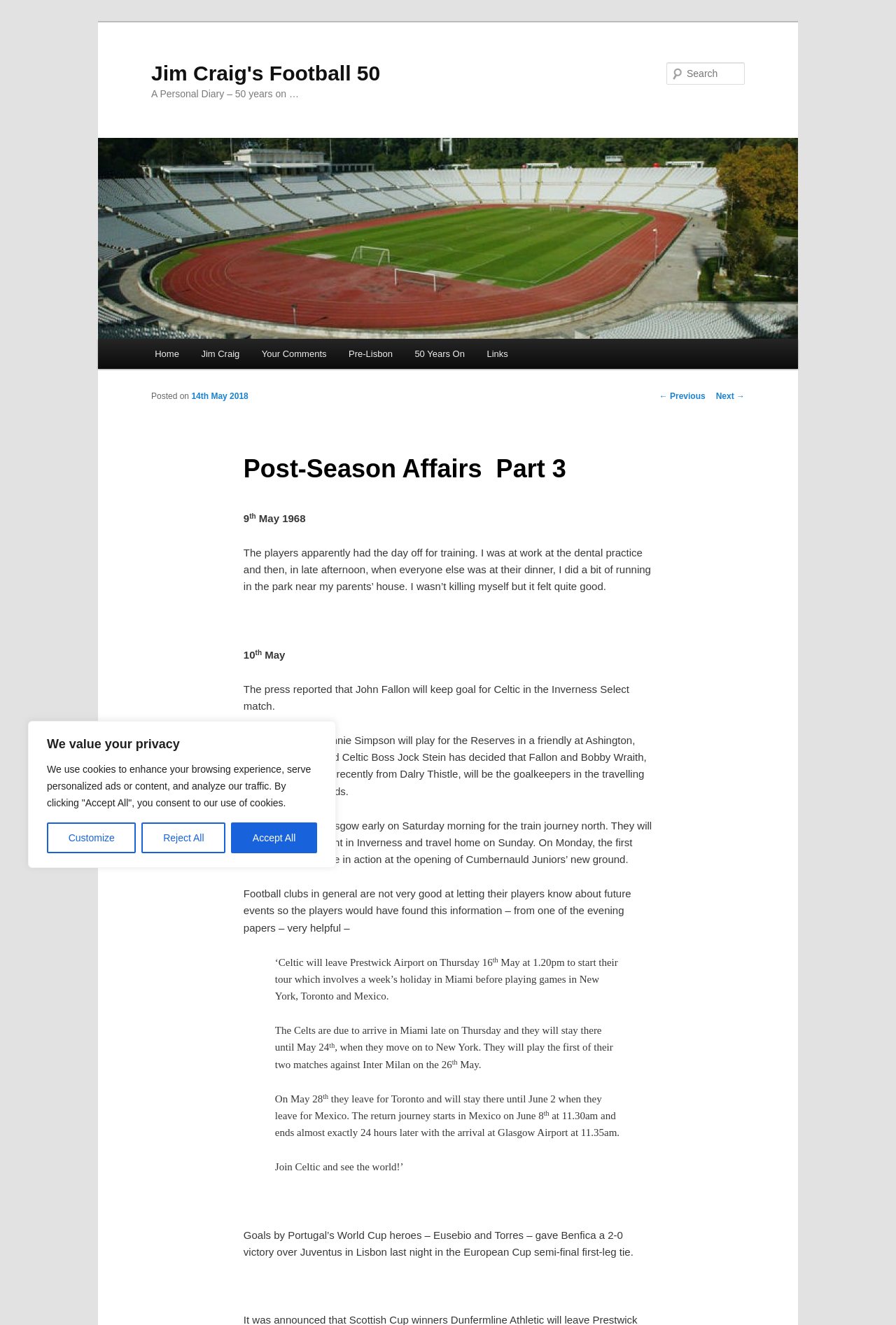Please give a one-word or short phrase response to the following question: 
Who scored goals for Benfica in the European Cup semi-final?

Eusebio and Torres